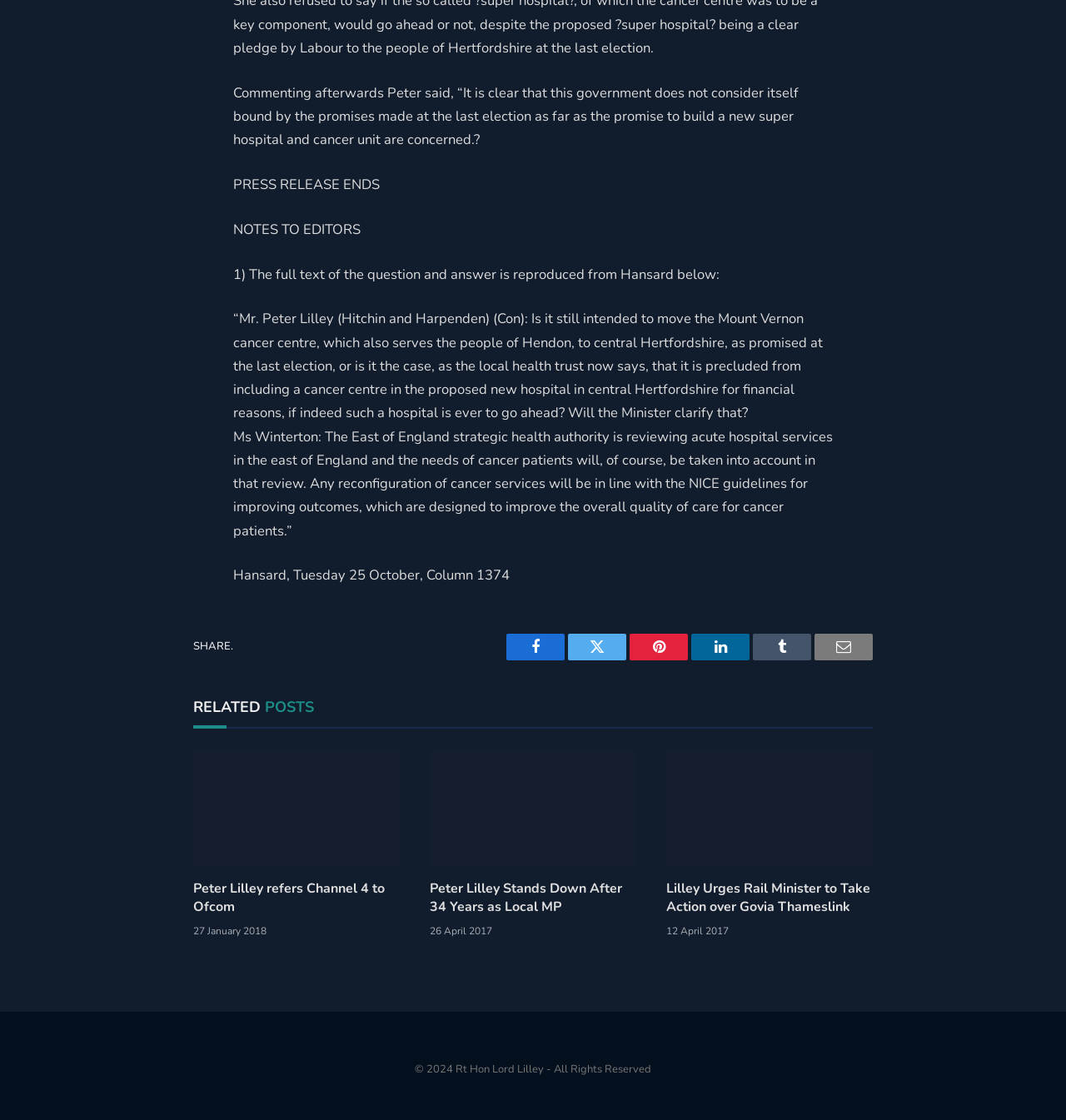Determine the bounding box coordinates of the region that needs to be clicked to achieve the task: "Read related post about Peter Lilley referring Channel 4 to Ofcom".

[0.181, 0.786, 0.375, 0.818]